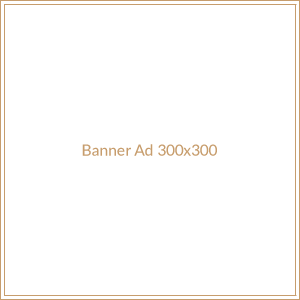Answer the following query concisely with a single word or phrase:
What is the purpose of this banner advertisement?

Temporary display